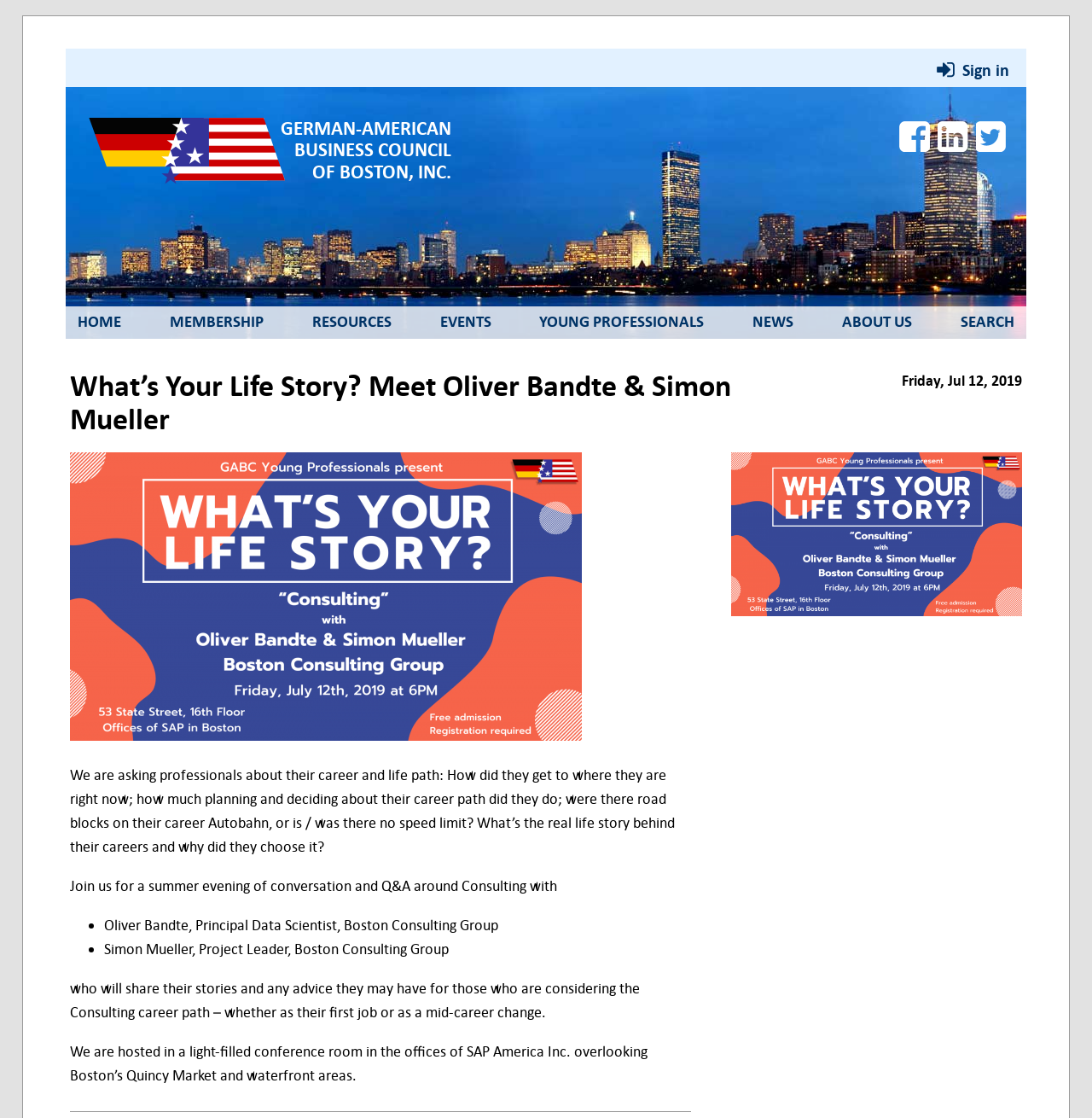How many speakers are there at the event?
Please provide a detailed and comprehensive answer to the question.

There are two speakers at the event, namely Oliver Bandte and Simon Mueller, who will share their stories and advice about their career paths.